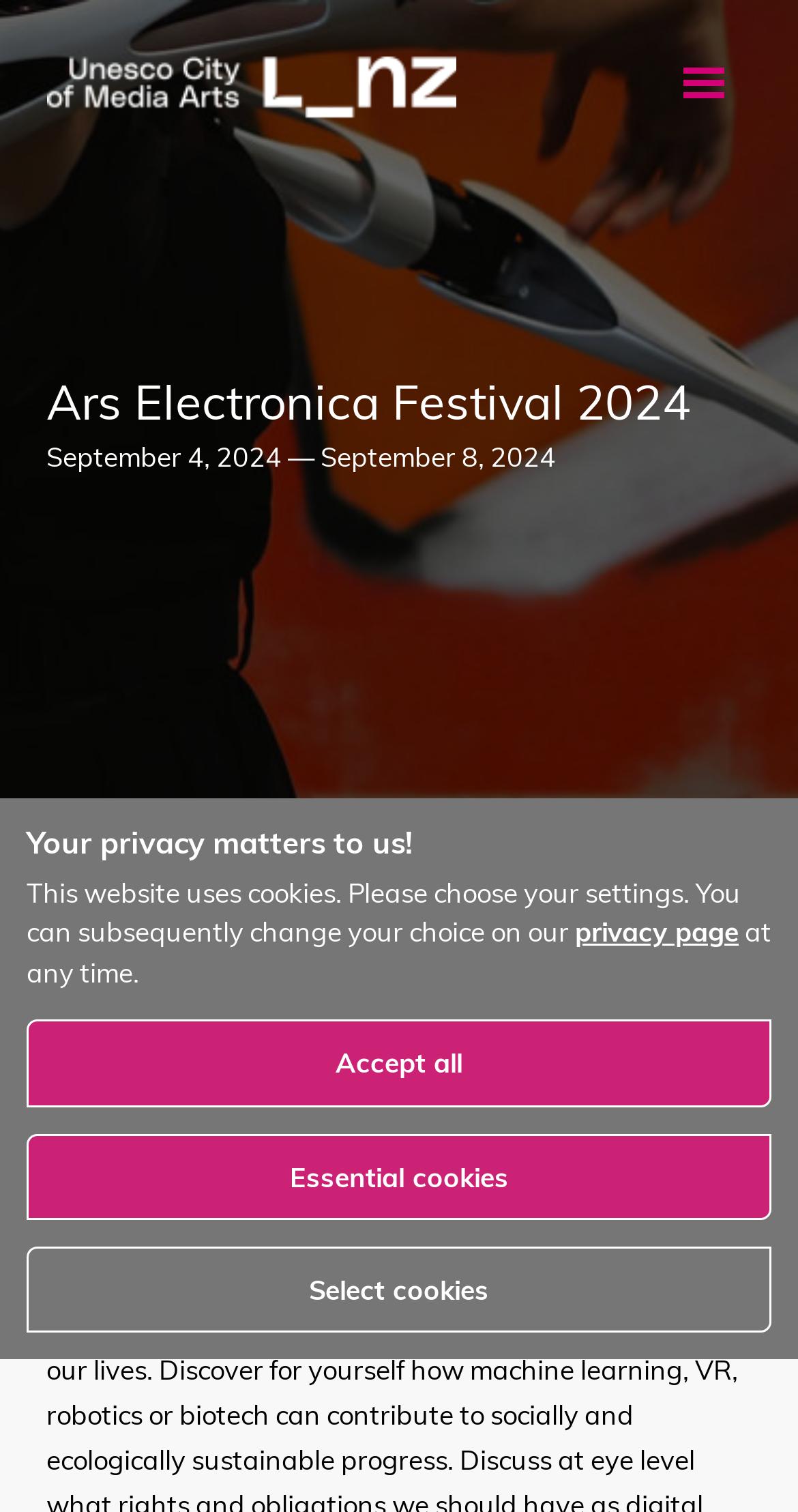What is the theme of the festival?
We need a detailed and exhaustive answer to the question. Please elaborate.

I found the answer by looking at the heading element with the text 'Festival for Art, Technology and Society' which is a child of the complementary element. This heading indicates the theme of the festival.